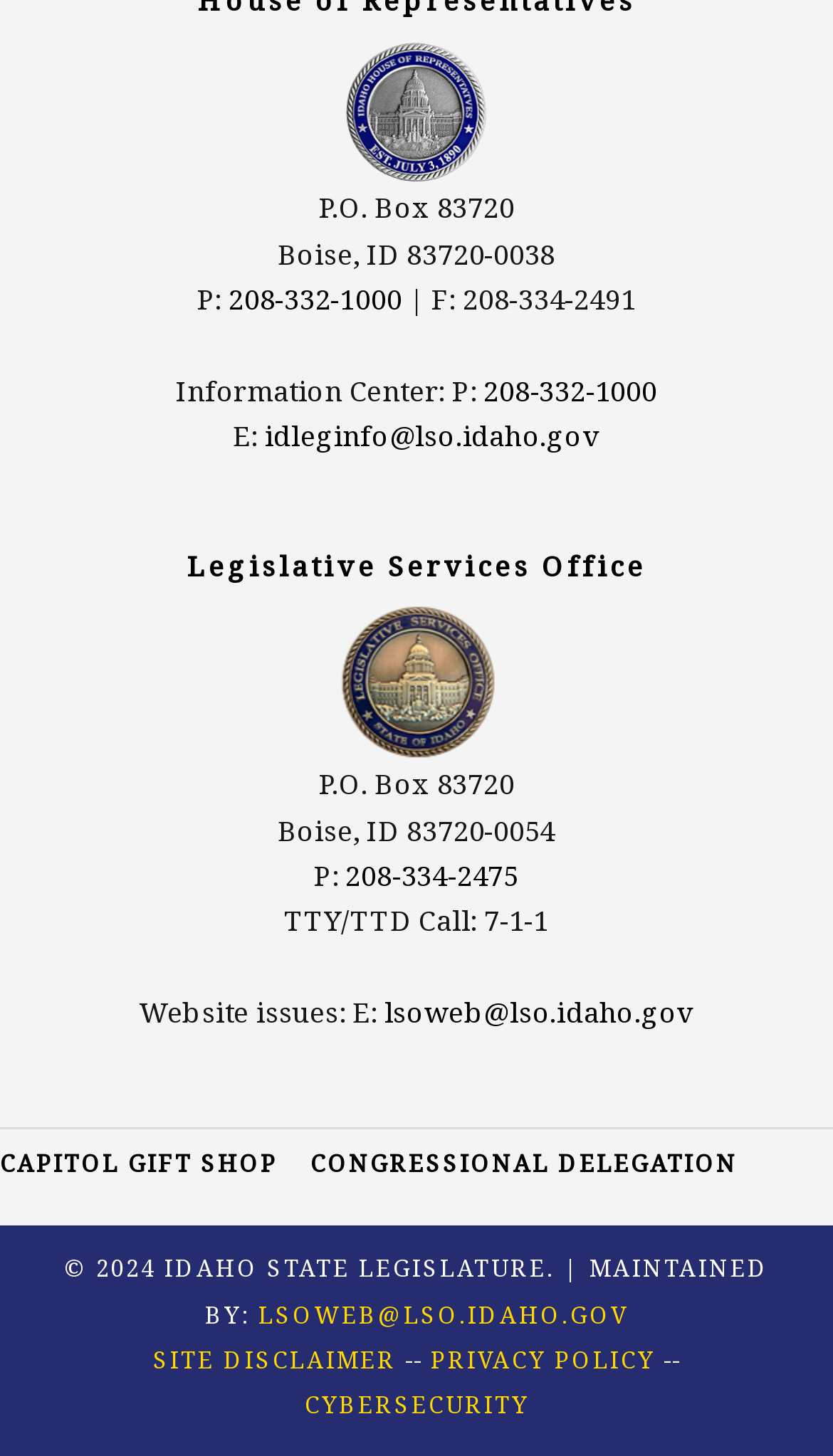Please predict the bounding box coordinates of the element's region where a click is necessary to complete the following instruction: "Check the Congressional Delegation". The coordinates should be represented by four float numbers between 0 and 1, i.e., [left, top, right, bottom].

[0.372, 0.788, 0.885, 0.81]